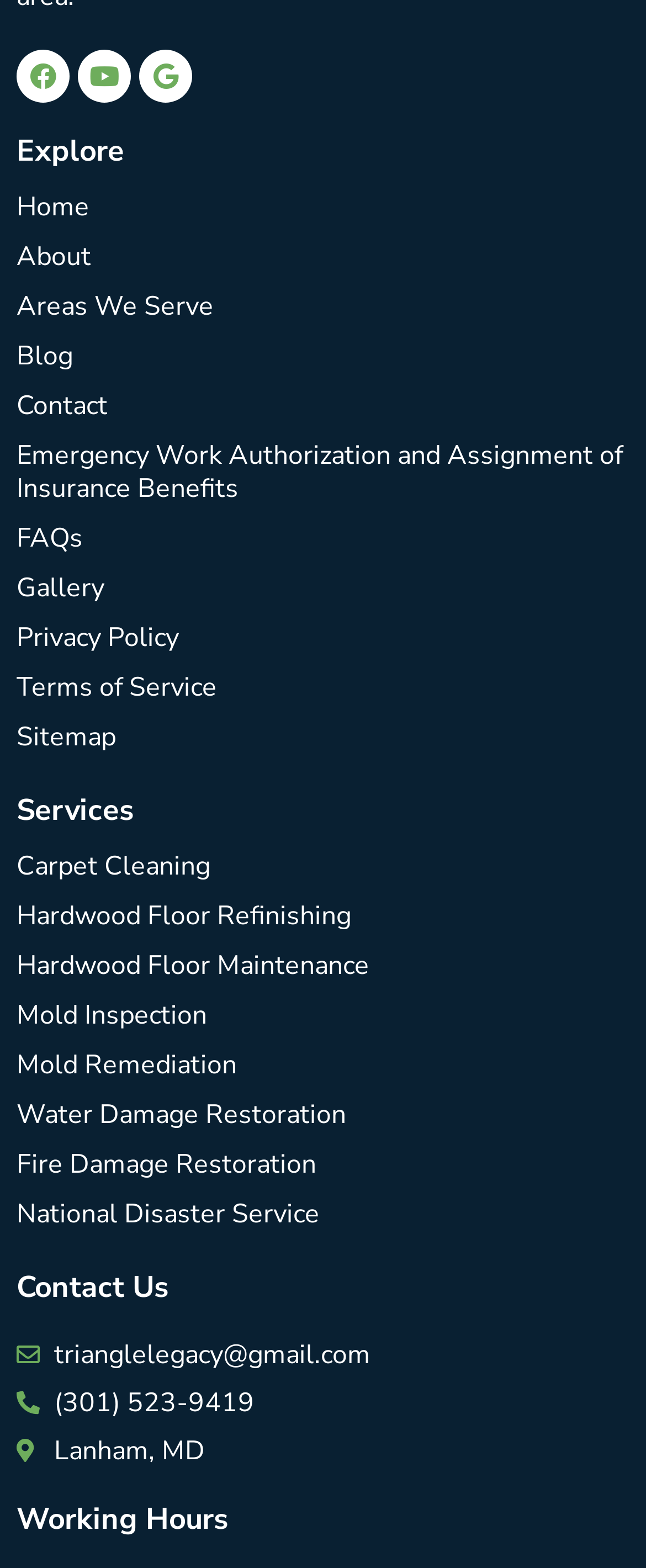Identify the bounding box coordinates of the area that should be clicked in order to complete the given instruction: "Visit Facebook". The bounding box coordinates should be four float numbers between 0 and 1, i.e., [left, top, right, bottom].

[0.026, 0.032, 0.108, 0.066]